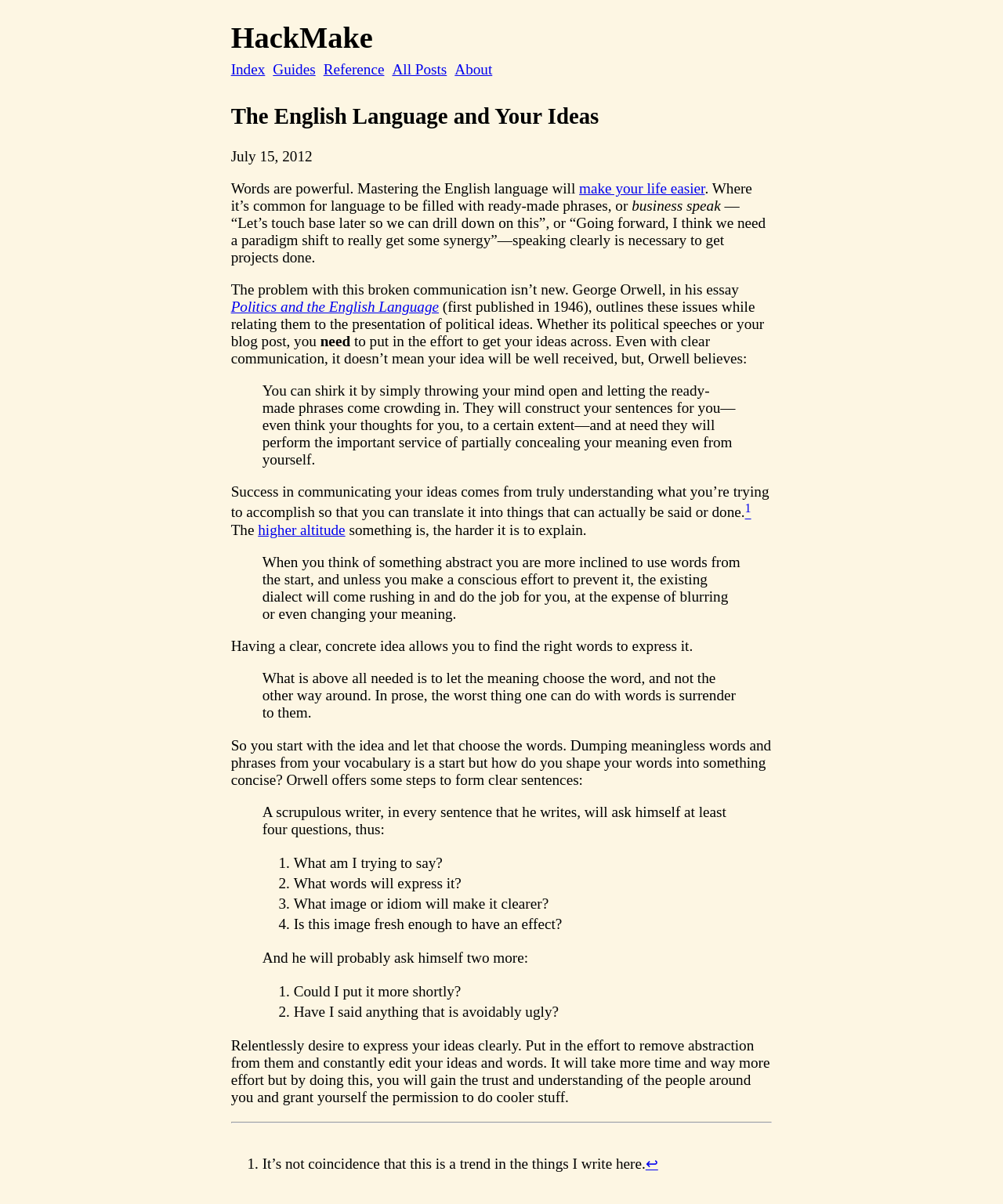What is the benefit of relentlessly desiring to express ideas clearly?
Please elaborate on the answer to the question with detailed information.

The article concludes that relentlessly desiring to express ideas clearly and putting in the effort to remove abstraction from them will gain the trust and understanding of the people around you and grant yourself the permission to do cooler stuff.